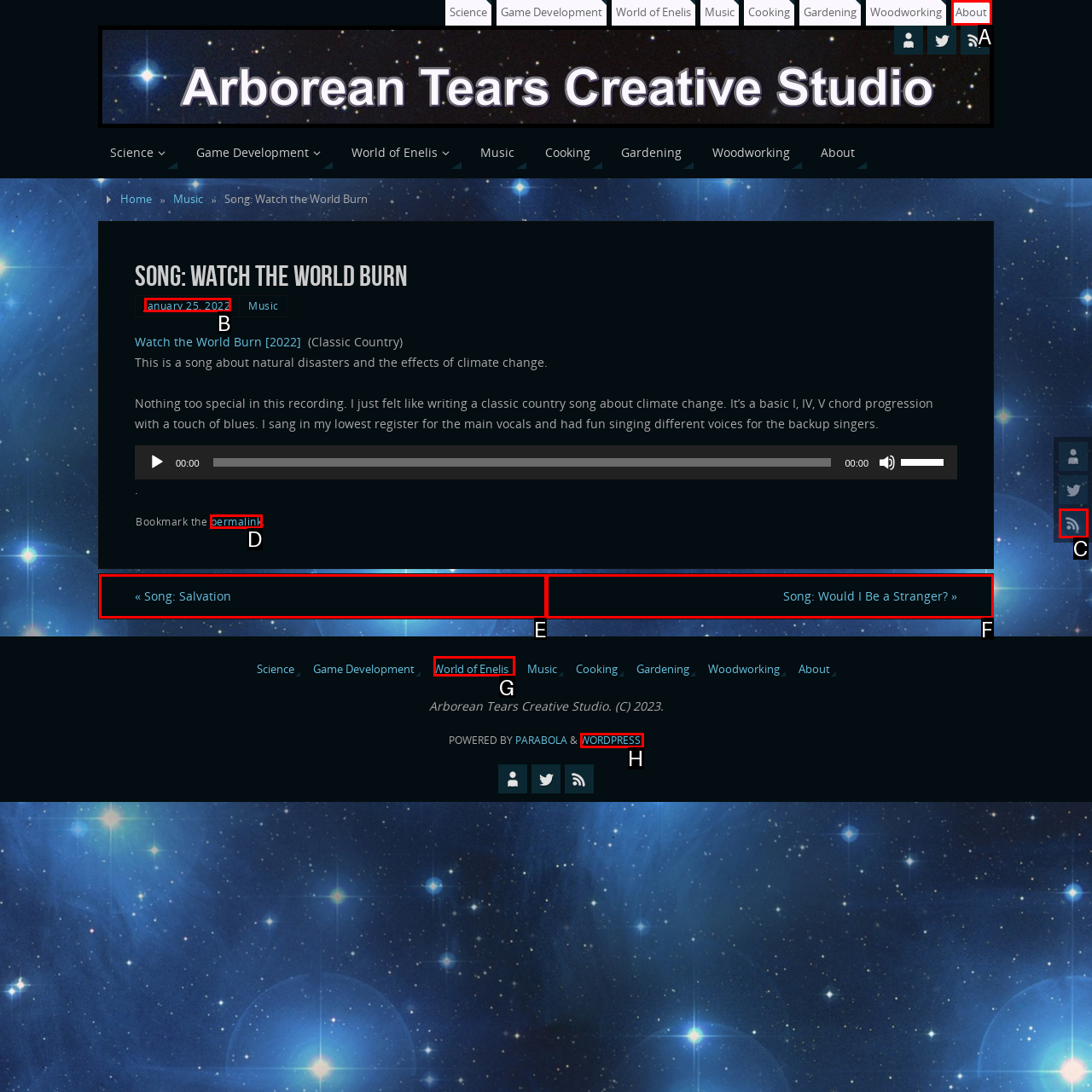Determine which option fits the element description: World of Enelis
Answer with the option’s letter directly.

G